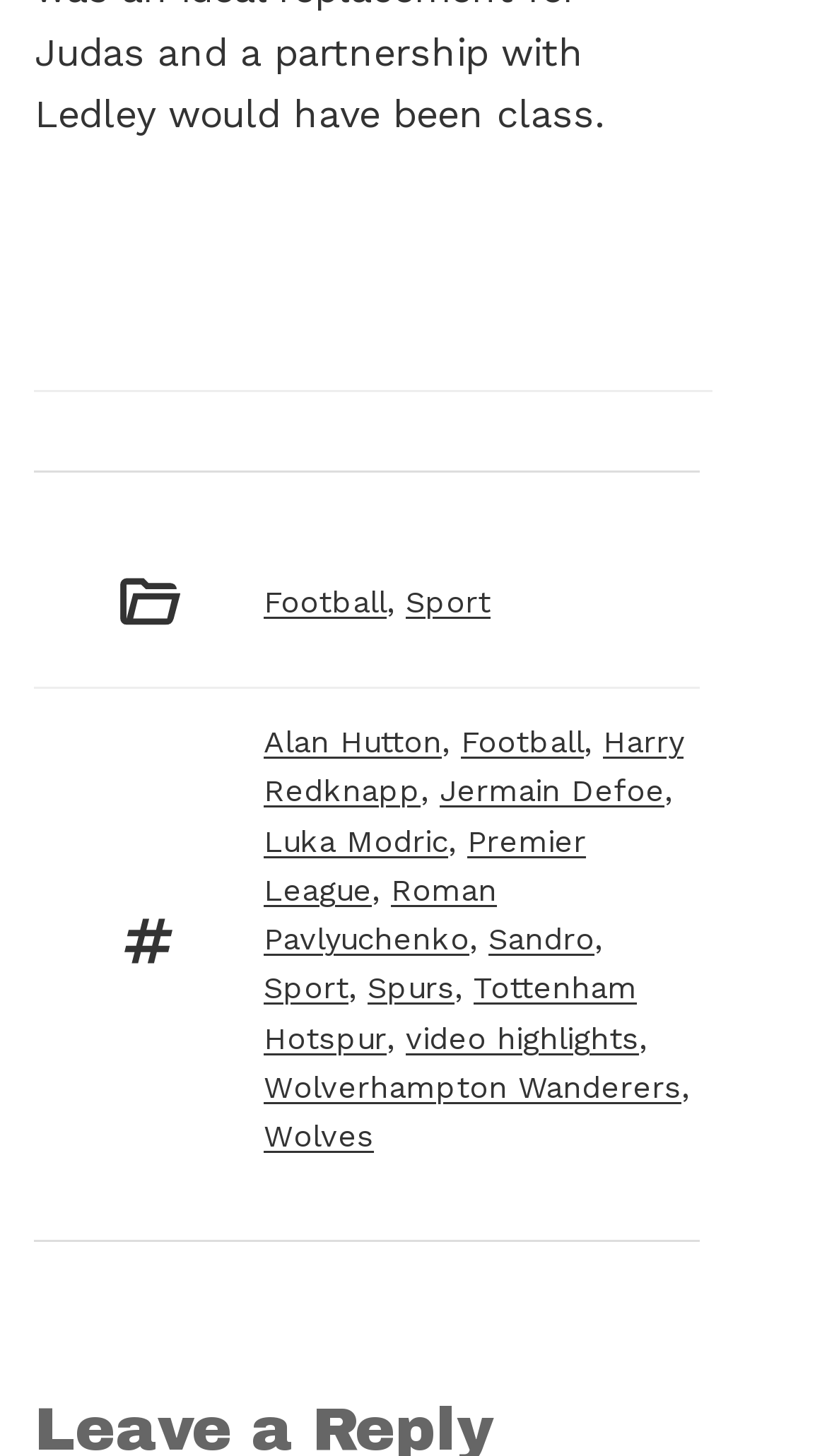Locate the bounding box for the described UI element: "video highlights". Ensure the coordinates are four float numbers between 0 and 1, formatted as [left, top, right, bottom].

[0.491, 0.7, 0.773, 0.726]